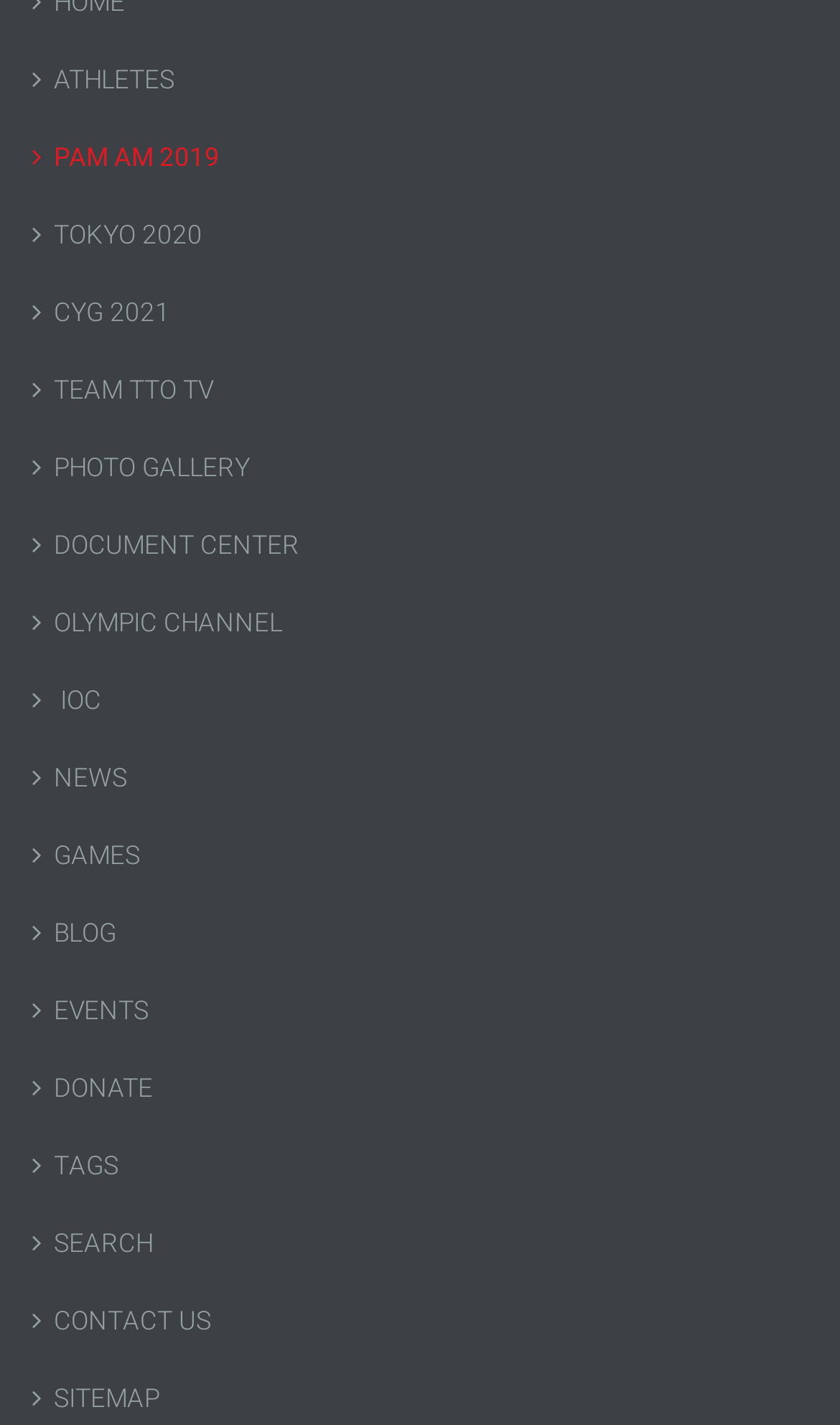What is the last link on the webpage?
From the image, respond with a single word or phrase.

CONTACT US